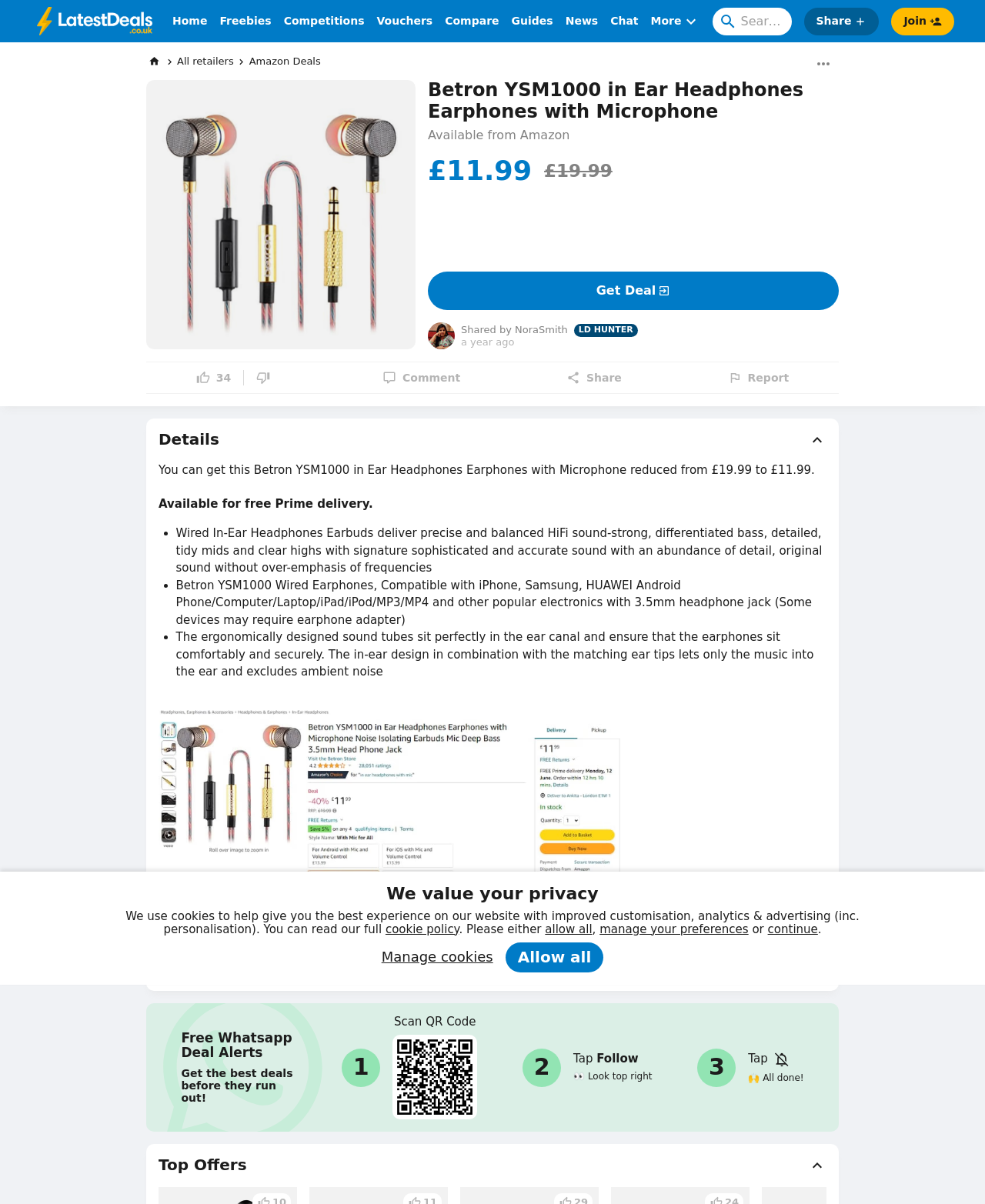Identify the bounding box coordinates of the section to be clicked to complete the task described by the following instruction: "View more about this deal at Amazon". The coordinates should be four float numbers between 0 and 1, formatted as [left, top, right, bottom].

[0.161, 0.754, 0.388, 0.768]